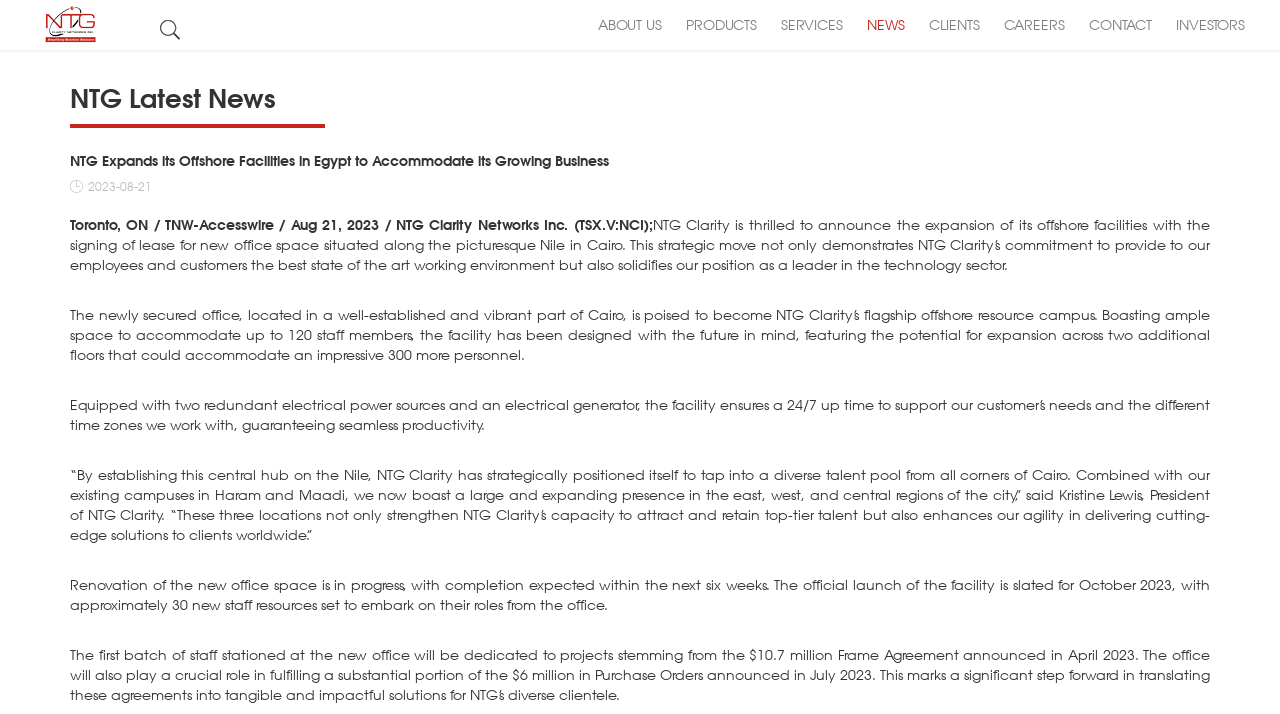Find the bounding box coordinates for the UI element that matches this description: "Clients".

[0.718, 0.0, 0.773, 0.07]